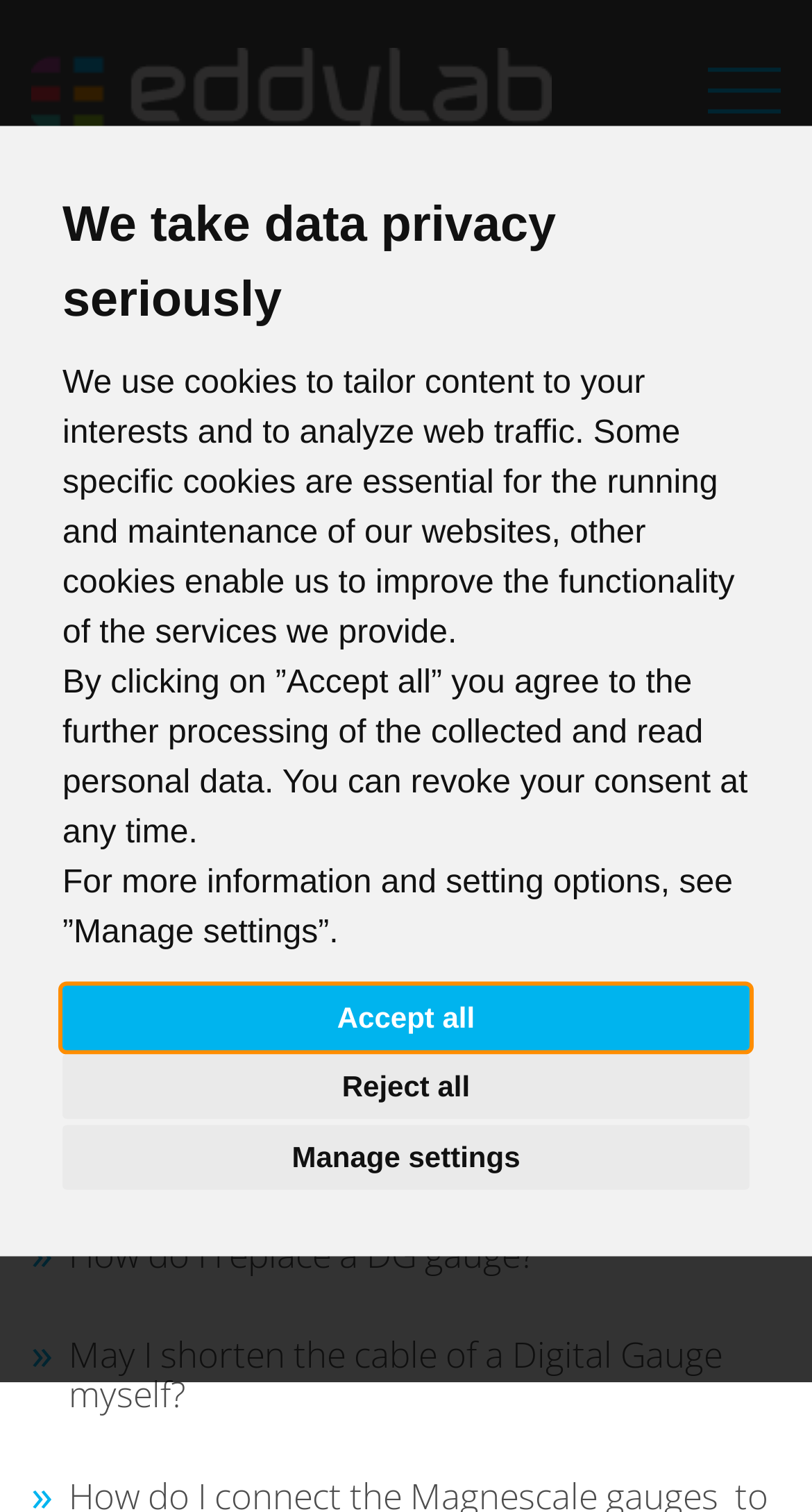From the element description info@eddylab.de, predict the bounding box coordinates of the UI element. The coordinates must be specified in the format (top-left x, top-left y, bottom-right x, bottom-right y) and should be within the 0 to 1 range.

[0.077, 0.427, 0.367, 0.454]